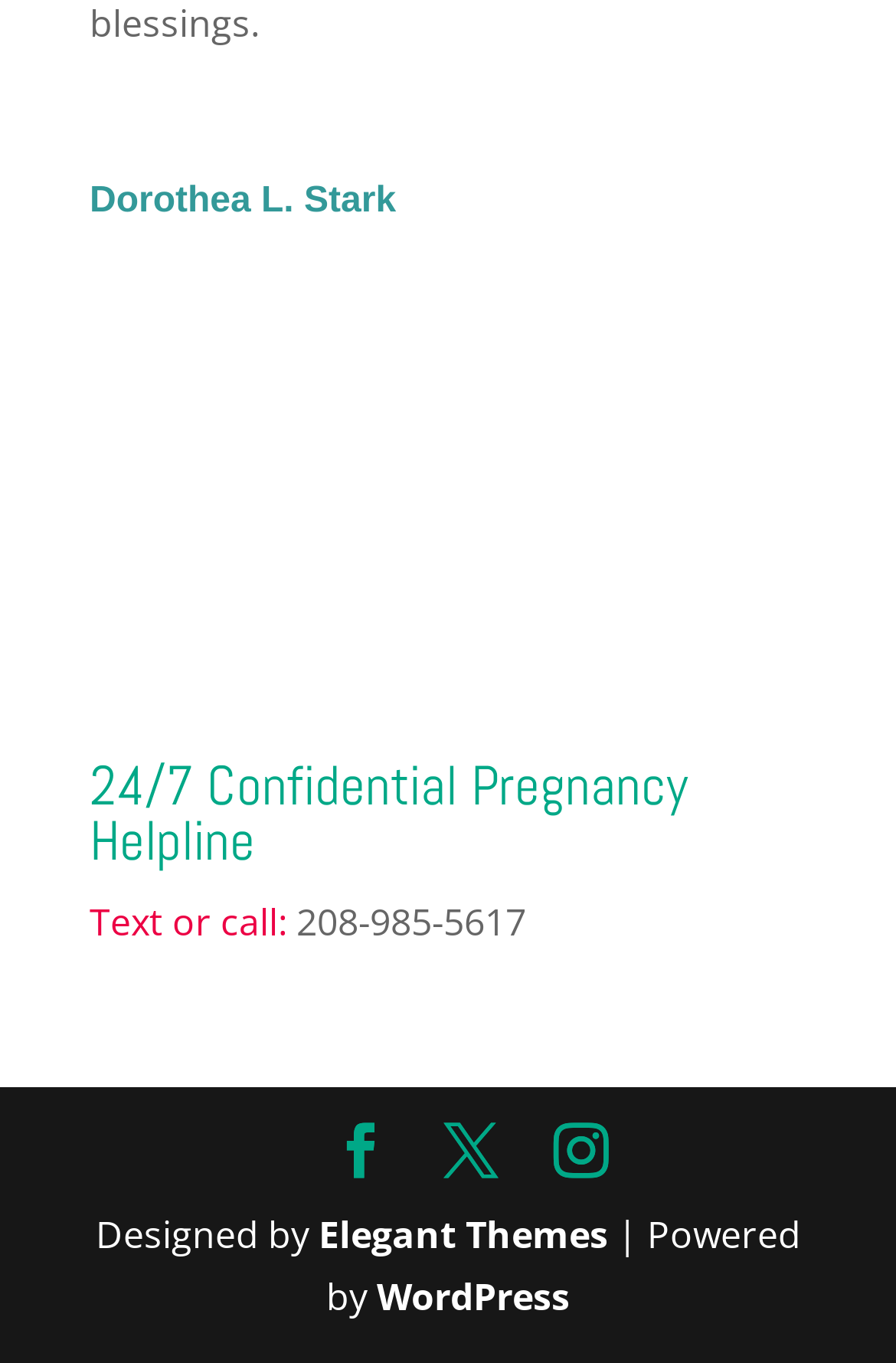What is the first name of the person?
Please give a detailed and elaborate answer to the question based on the image.

I found the first name 'Dorothea' in the static text element at the top of the webpage, which is likely to be a person's name.